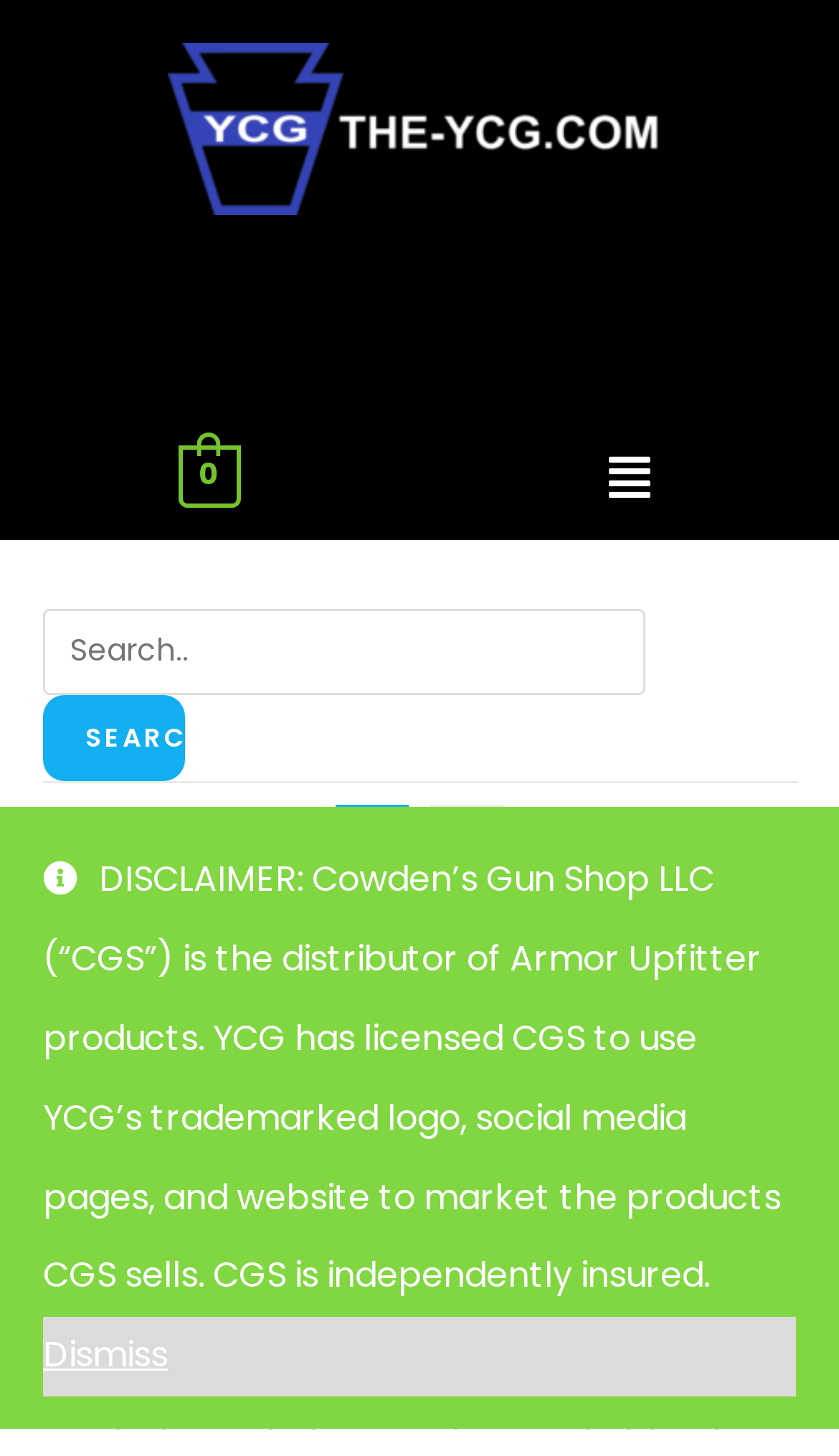Please identify the bounding box coordinates of the clickable area that will allow you to execute the instruction: "Dismiss the disclaimer".

[0.051, 0.905, 0.949, 0.959]